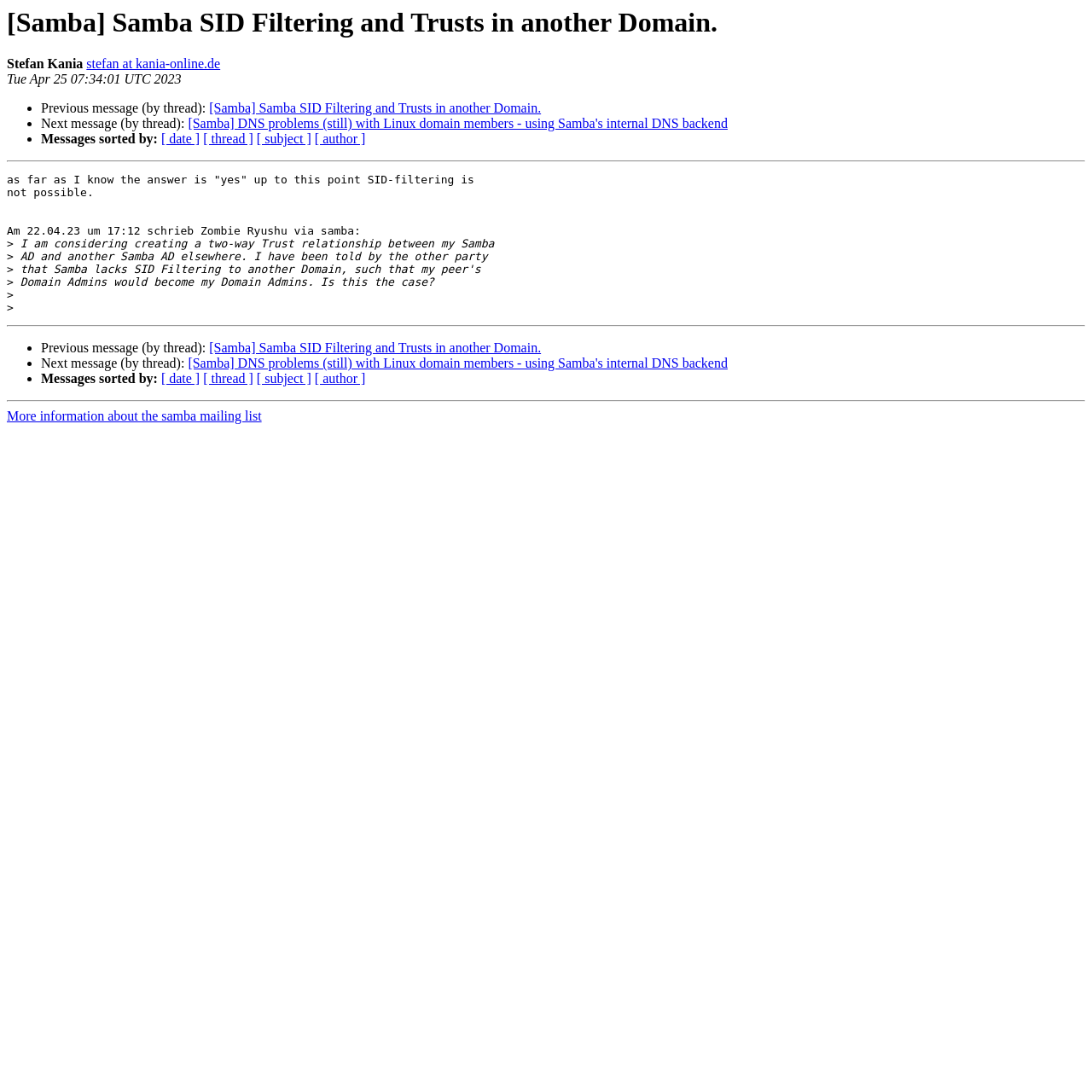Determine and generate the text content of the webpage's headline.

[Samba] Samba SID Filtering and Trusts in another Domain.